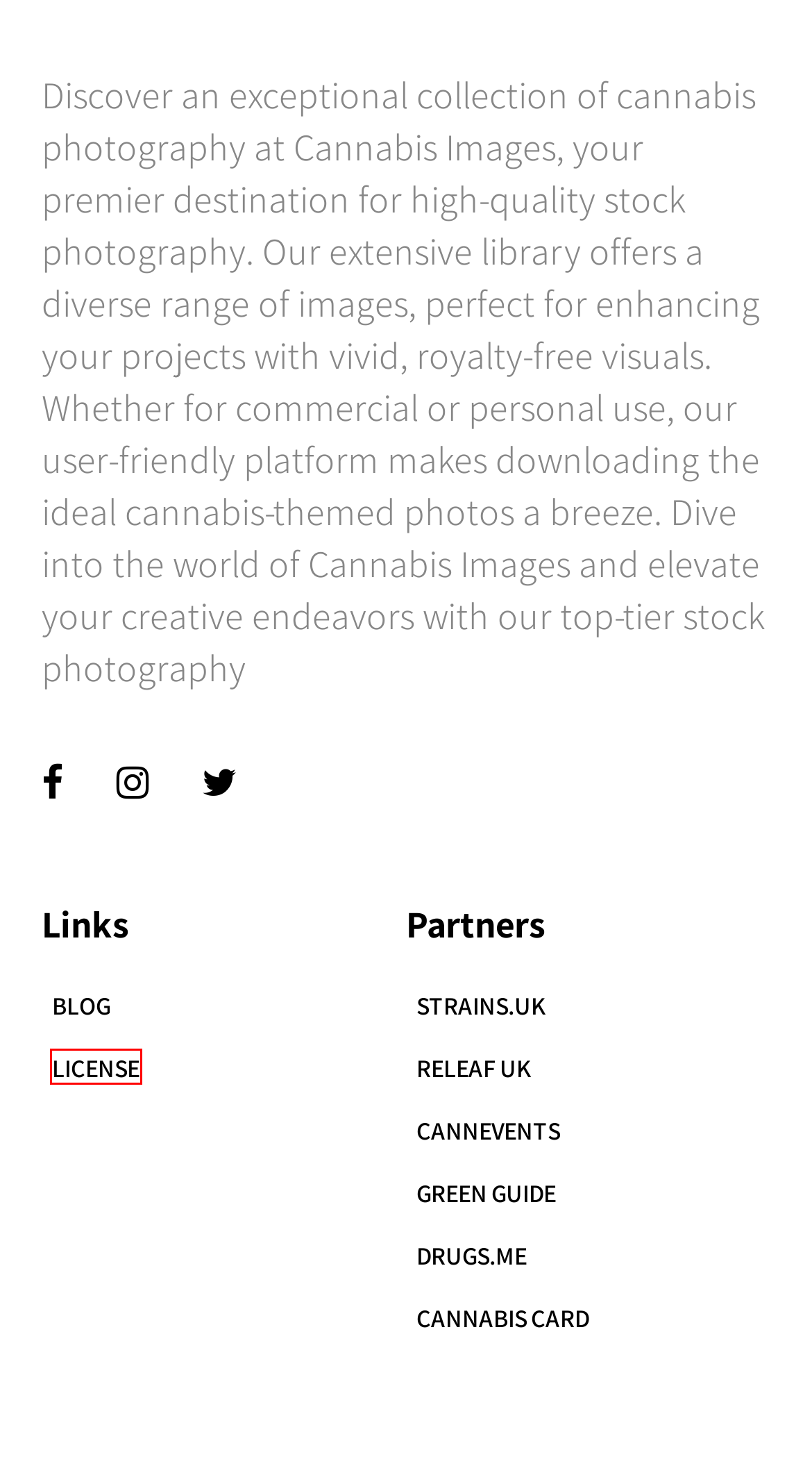You have a screenshot of a webpage, and a red bounding box highlights an element. Select the webpage description that best fits the new page after clicking the element within the bounding box. Options are:
A. Blog | Free Cannabis Images & Photos
B. Green Guide - Your Cannabis Expert, Taught With The Power of AI
C. Private Medical Cannabis Clinic UK | Releaf UK
D. The UK Medical Cannabis Card | Releaf UK
E. hemp | Free Cannabis Images & Photos
F. License | Free Cannabis Images & Photos
G. Free Cannabis Images, Photography & Graphics | Cannabis Images
H. Homepage - Drugs

F